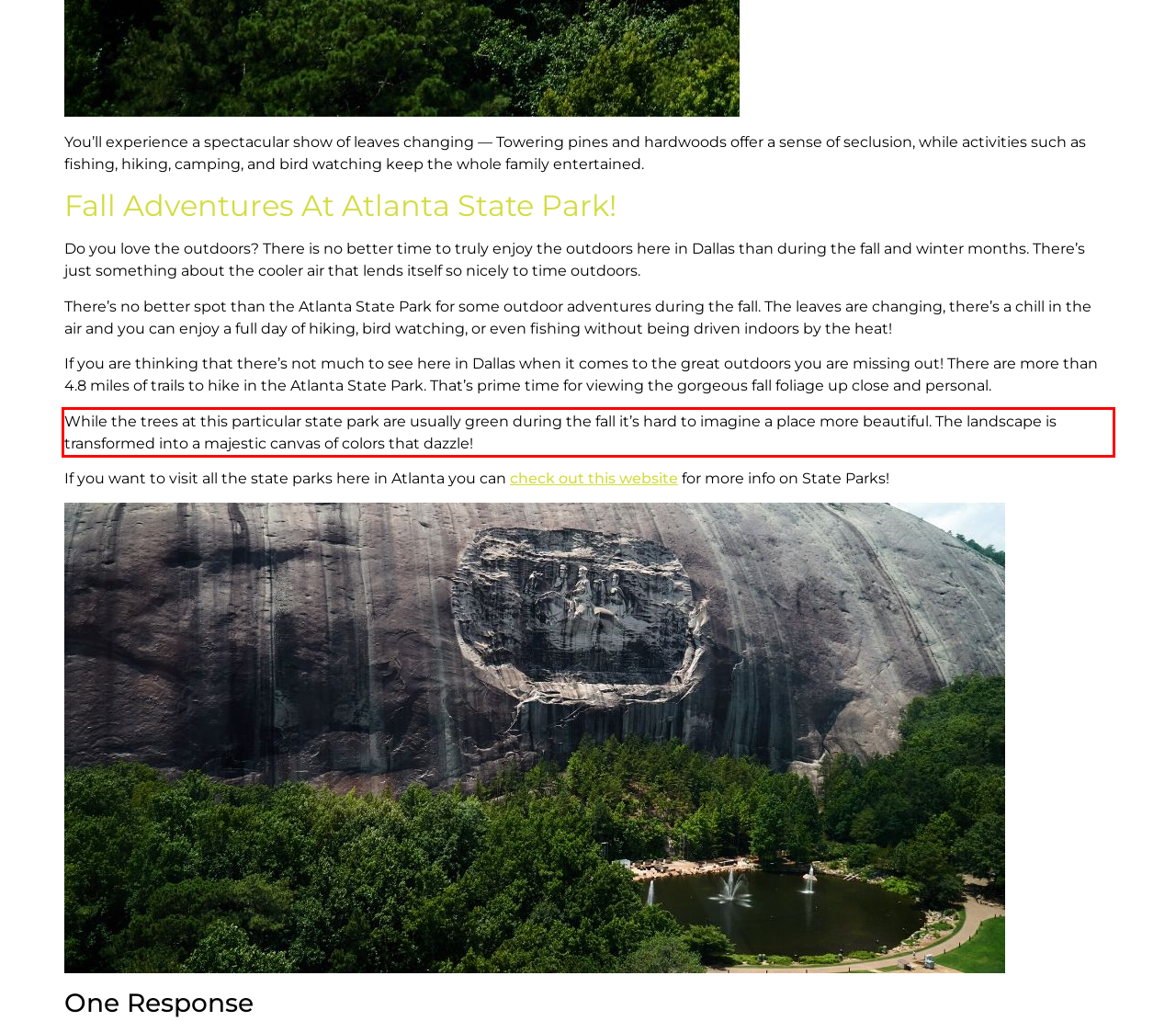Please perform OCR on the text content within the red bounding box that is highlighted in the provided webpage screenshot.

While the trees at this particular state park are usually green during the fall it’s hard to imagine a place more beautiful. The landscape is transformed into a majestic canvas of colors that dazzle!